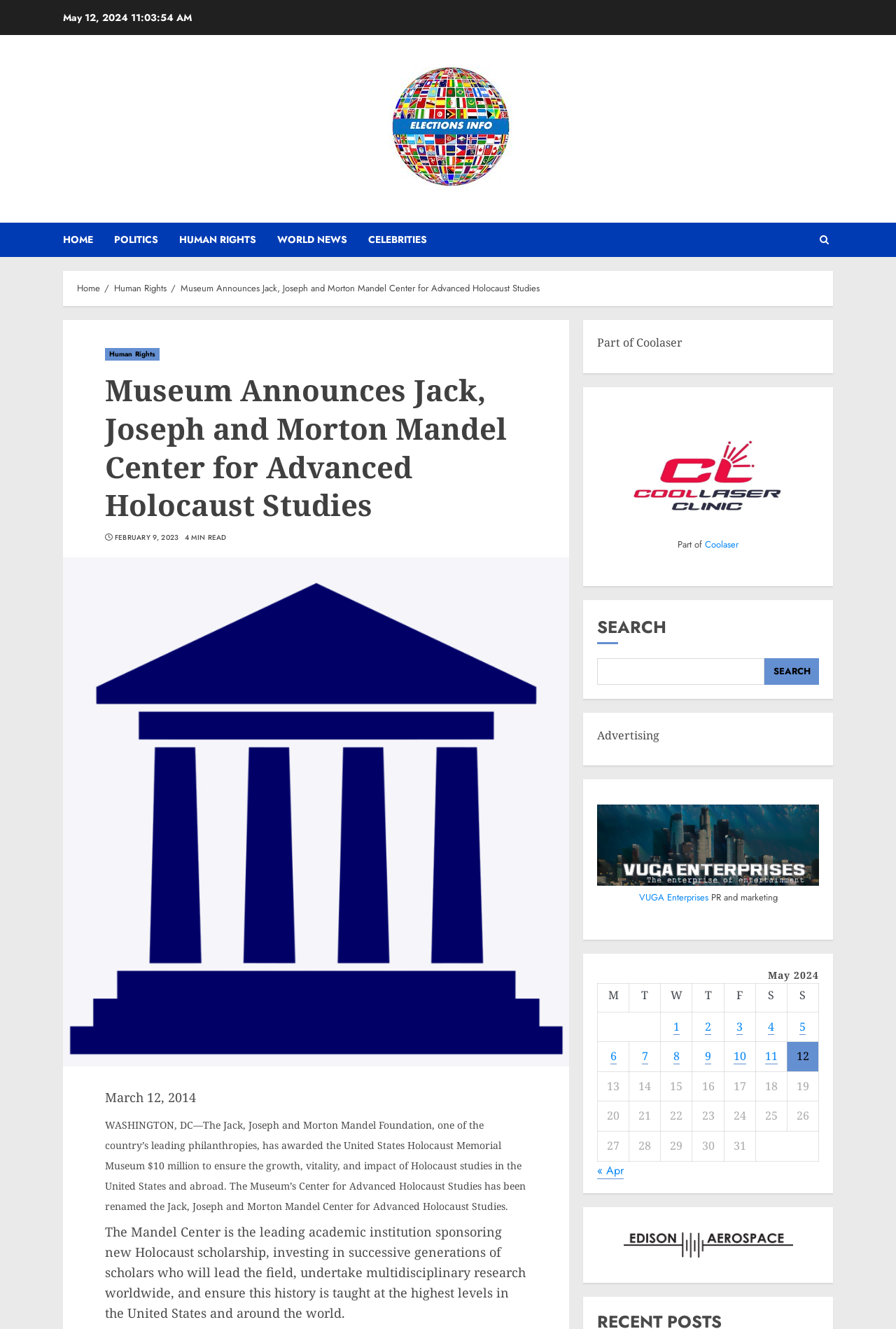Specify the bounding box coordinates of the area to click in order to execute this command: 'view Human Rights'. The coordinates should consist of four float numbers ranging from 0 to 1, and should be formatted as [left, top, right, bottom].

[0.127, 0.212, 0.186, 0.222]